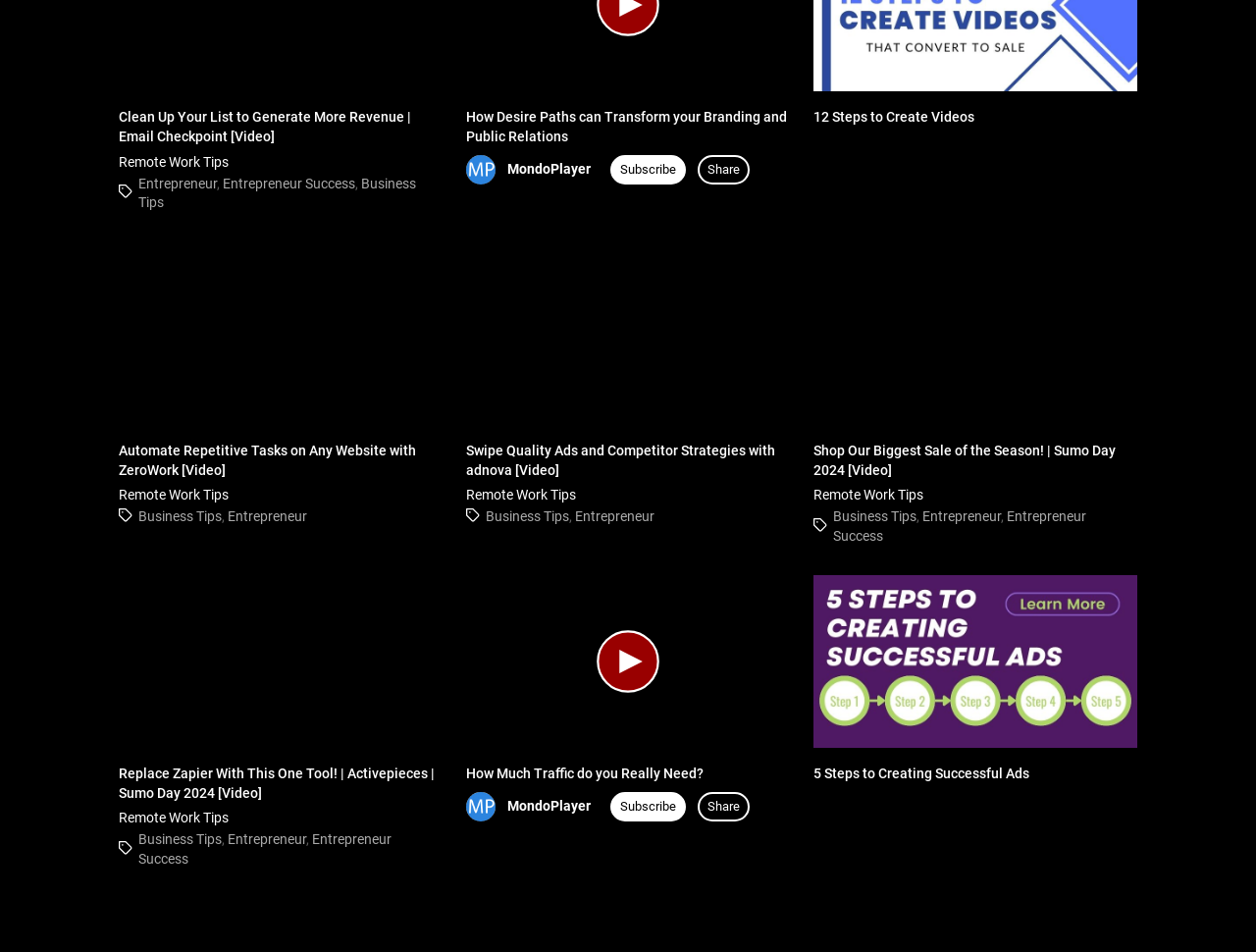Based on the element description, predict the bounding box coordinates (top-left x, top-left y, bottom-right x, bottom-right y) for the UI element in the screenshot: Entrepreneur

[0.458, 0.534, 0.52, 0.551]